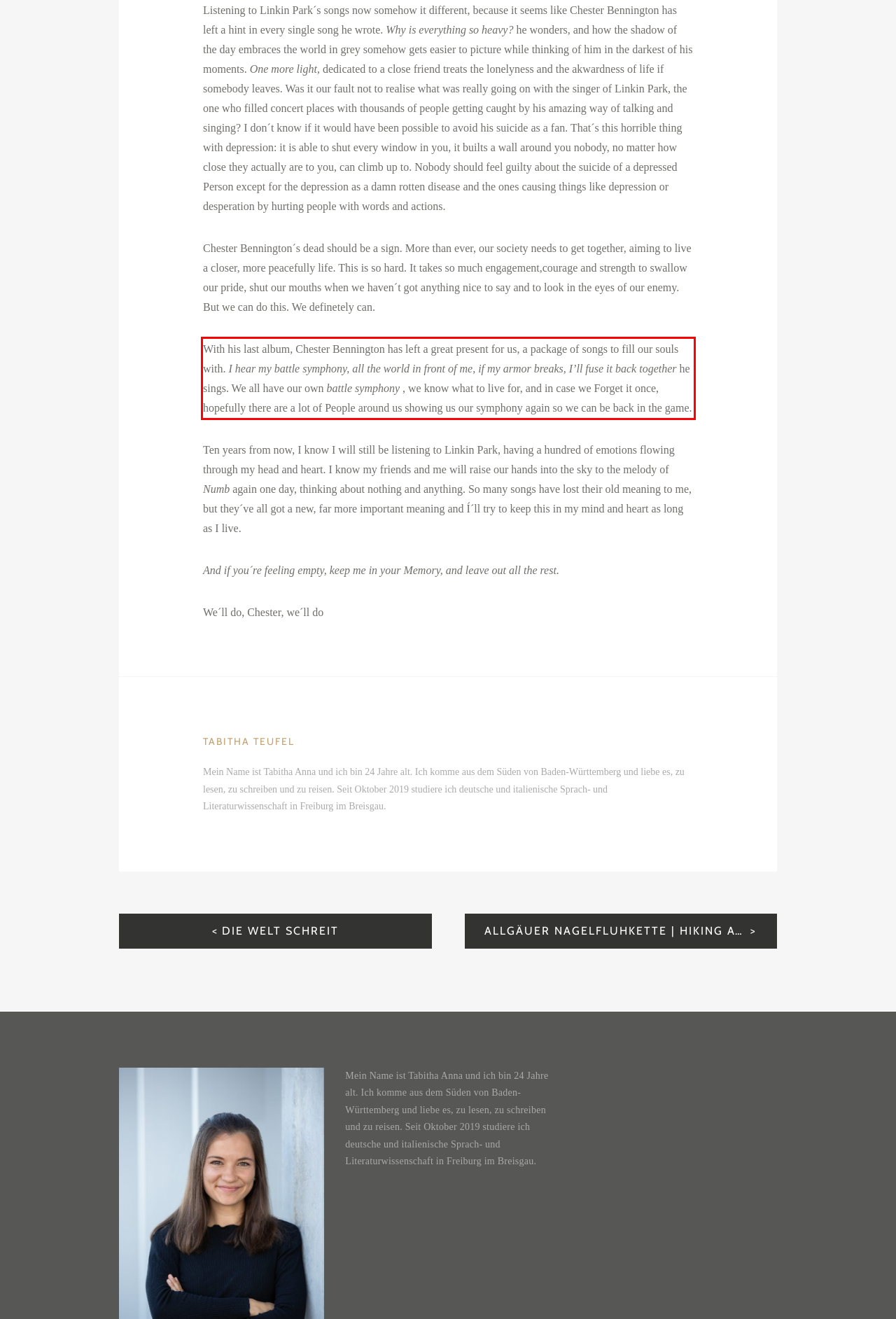Please examine the webpage screenshot containing a red bounding box and use OCR to recognize and output the text inside the red bounding box.

With his last album, Chester Bennington has left a great present for us, a package of songs to fill our souls with. I hear my battle symphony, all the world in front of me, if my armor breaks, I’ll fuse it back together he sings. We all have our own battle symphony , we know what to live for, and in case we Forget it once, hopefully there are a lot of People around us showing us our symphony again so we can be back in the game.